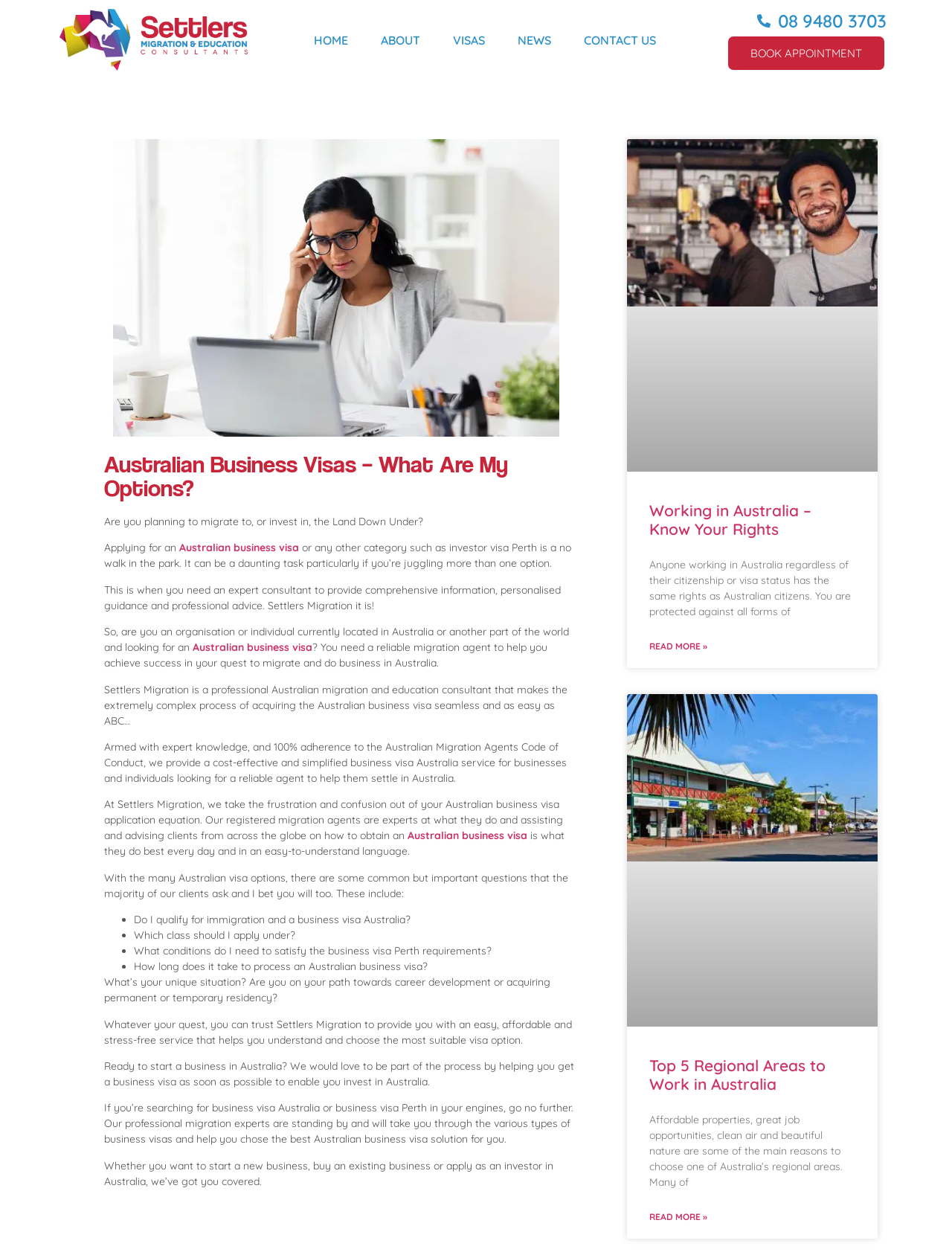Kindly determine the bounding box coordinates for the area that needs to be clicked to execute this instruction: "Click the 'HOME' link".

[0.314, 0.018, 0.381, 0.045]